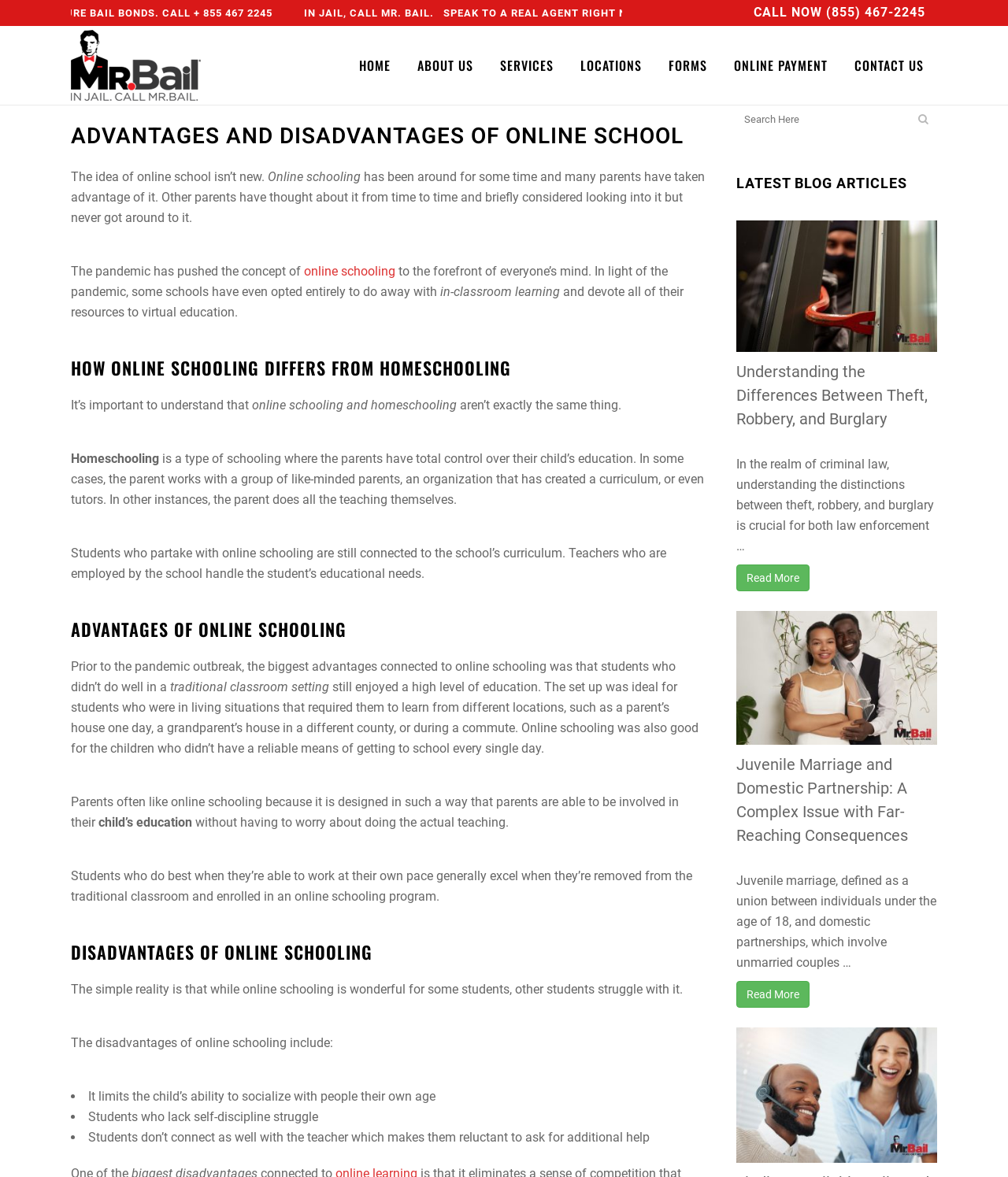Please identify the bounding box coordinates of the area I need to click to accomplish the following instruction: "Click the 'CONTACT US' link".

[0.834, 0.022, 0.93, 0.089]